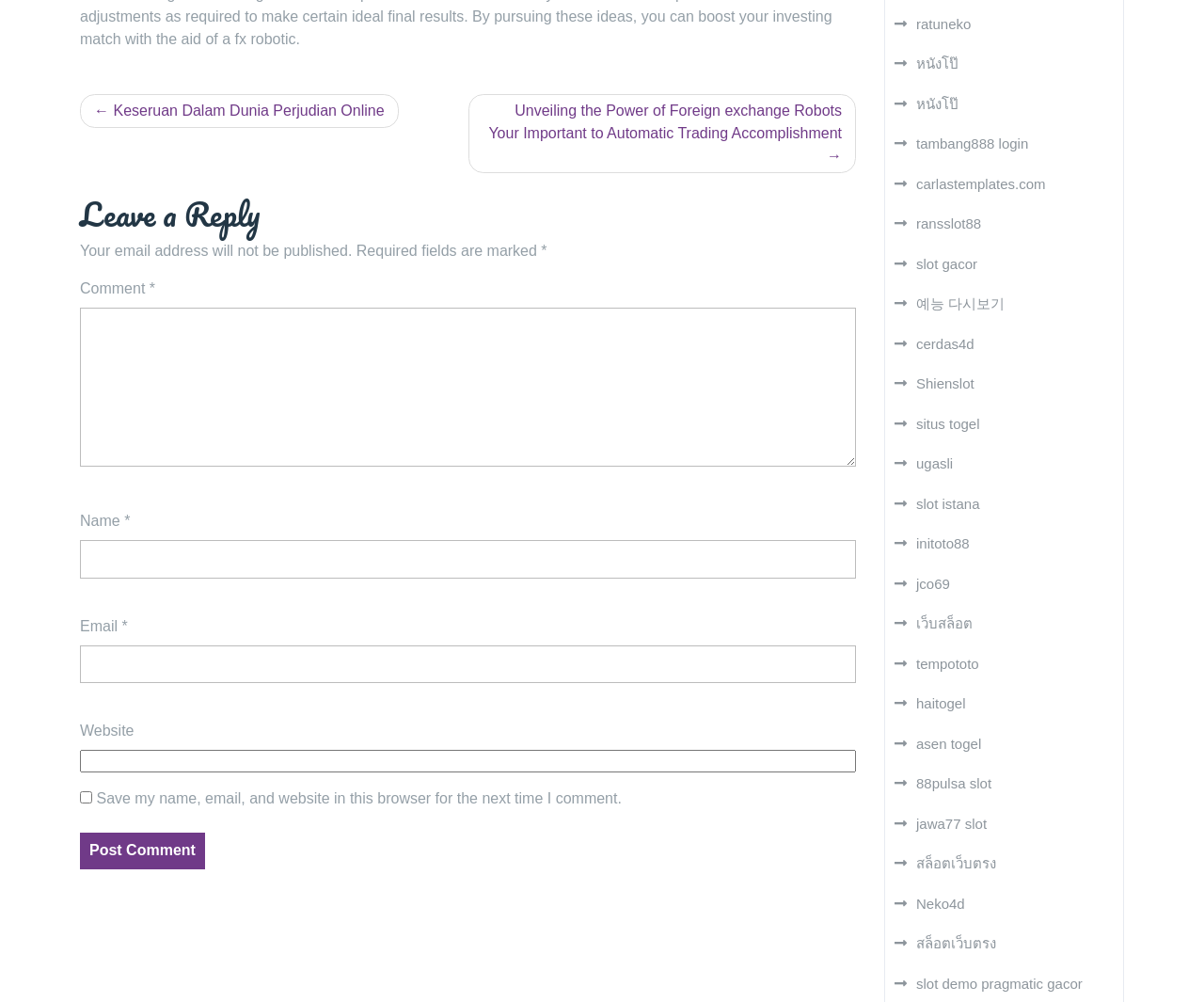What is the purpose of the button labeled 'Post Comment'?
Please answer the question with a single word or phrase, referencing the image.

Submit a comment